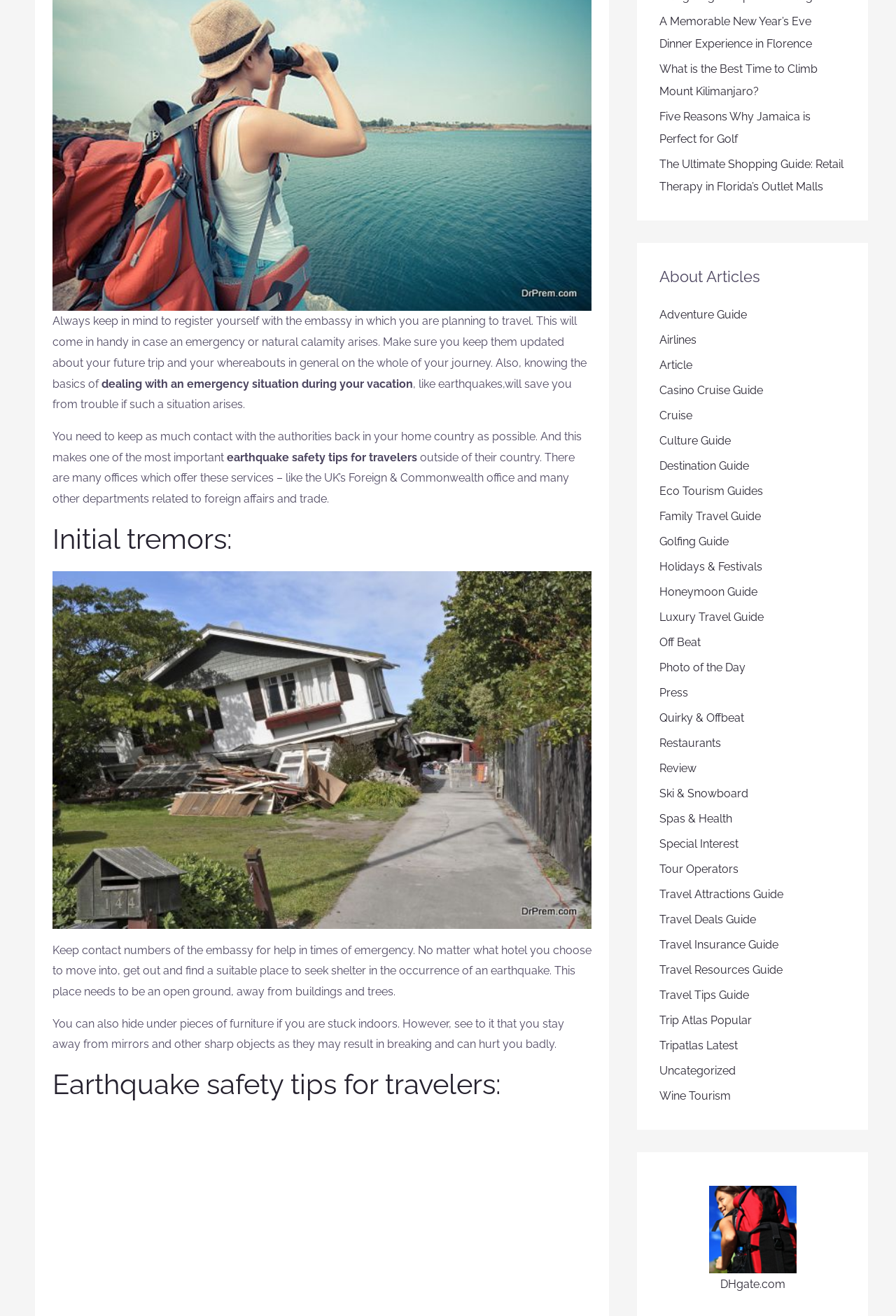Identify the bounding box of the HTML element described as: "Travel Tips Guide".

[0.736, 0.751, 0.836, 0.761]